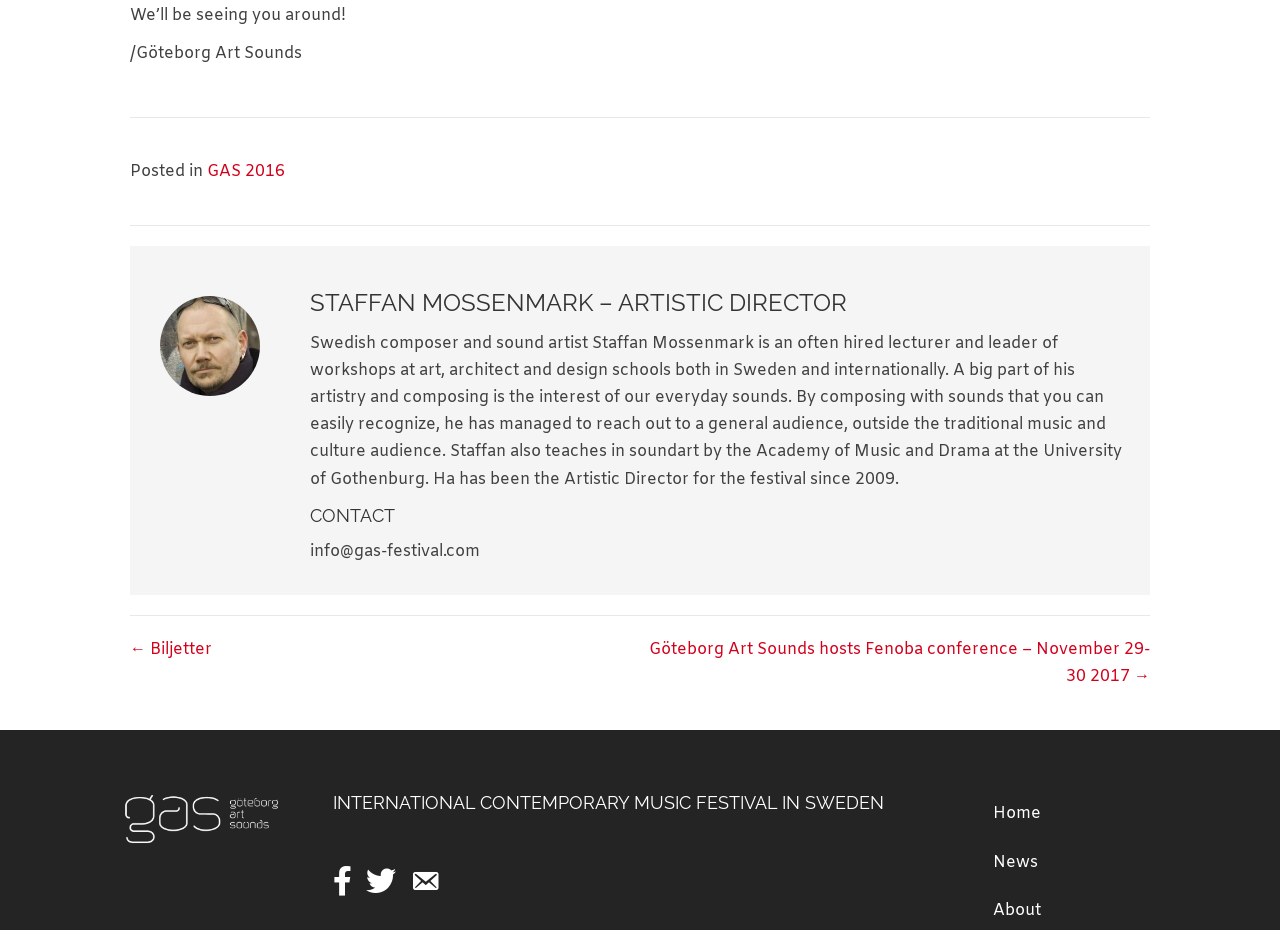Answer the question below using just one word or a short phrase: 
Who is the Artistic Director of Göteborg Art Sounds?

Staffan Mossenmark